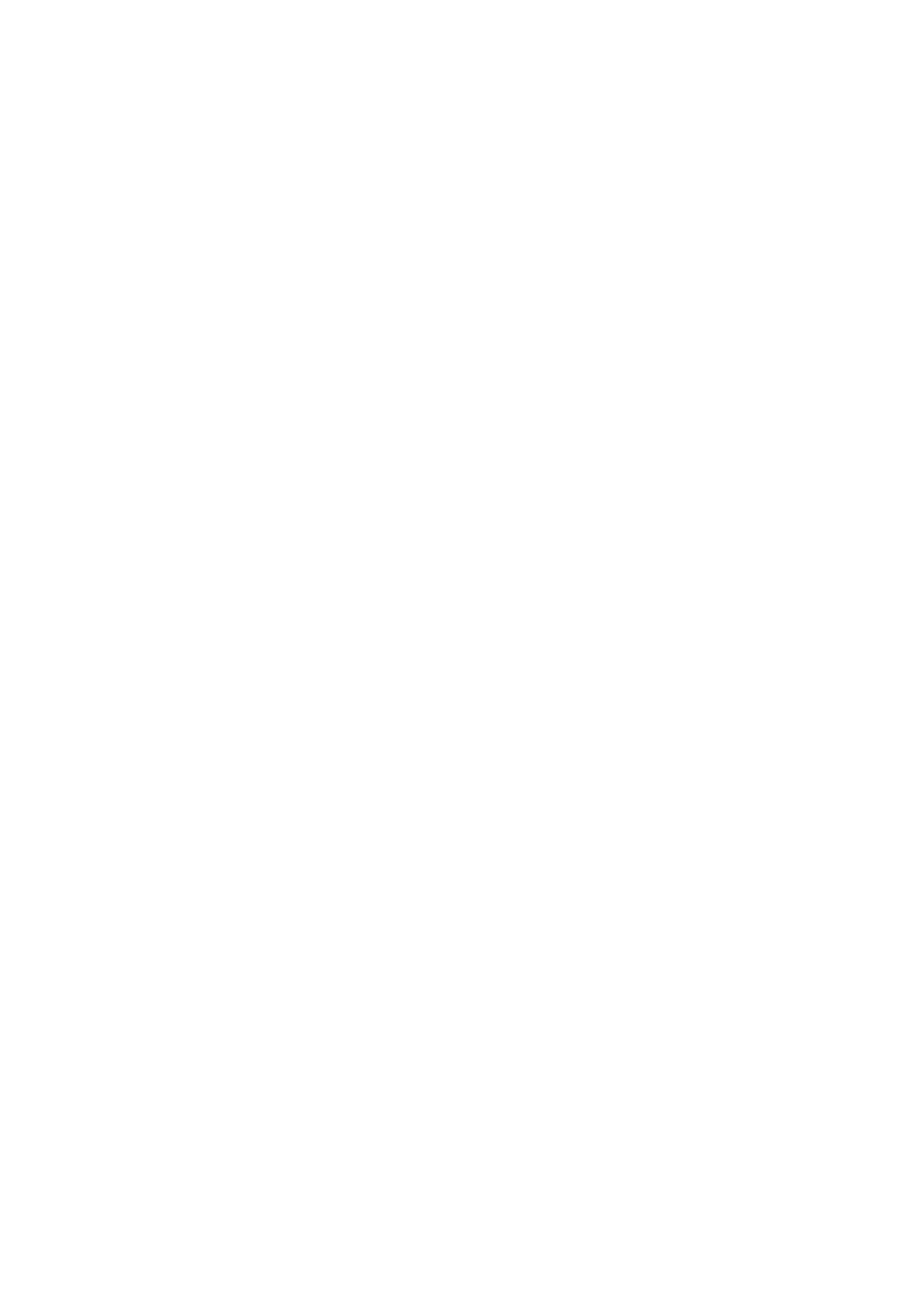What is the purpose of the textbox at the top?
Look at the image and respond to the question as thoroughly as possible.

The textbox at the top has a label 'Sign up for our Newsletter' and is required, indicating that it is used to collect user information to sign up for the website's newsletter.